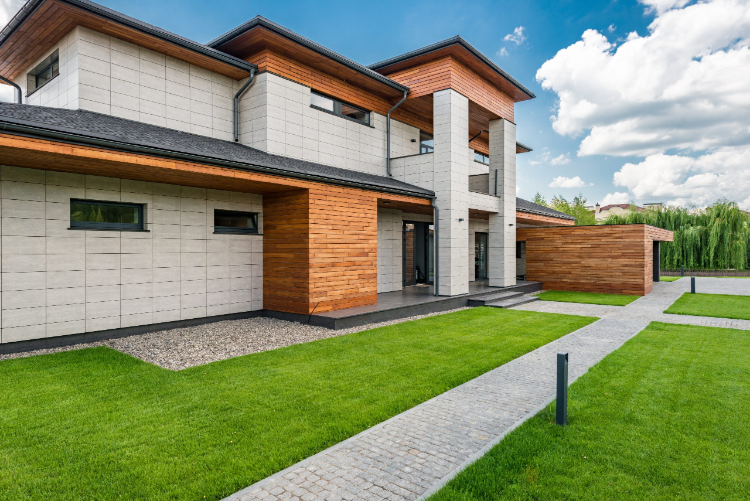Please answer the following question using a single word or phrase: 
What is the purpose of maintaining the roof and property?

Aesthetics and functionality